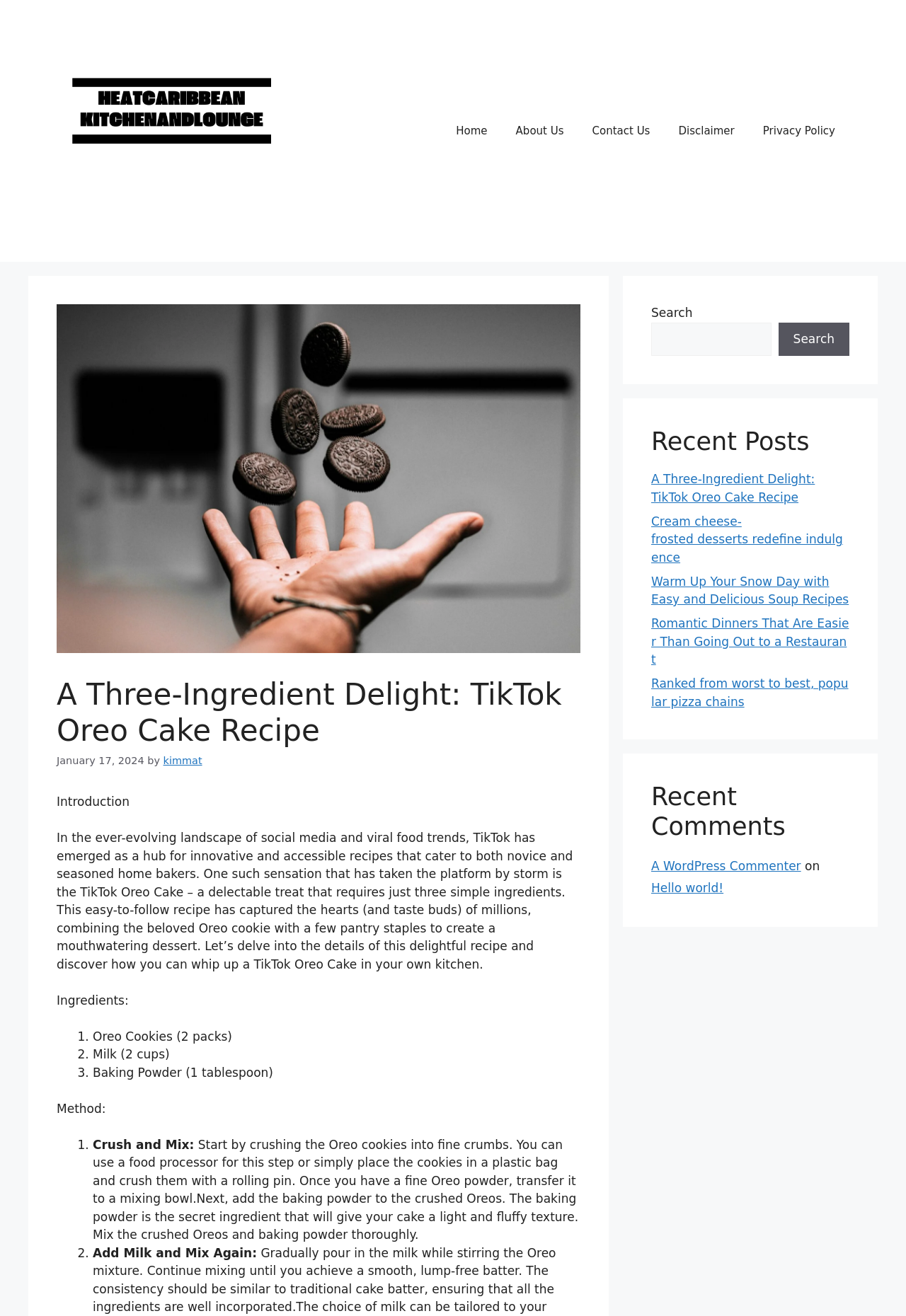Given the element description, predict the bounding box coordinates in the format (top-left x, top-left y, bottom-right x, bottom-right y). Make sure all values are between 0 and 1. Here is the element description: aria-label="Search for..." name="s" placeholder="Search for..."

None